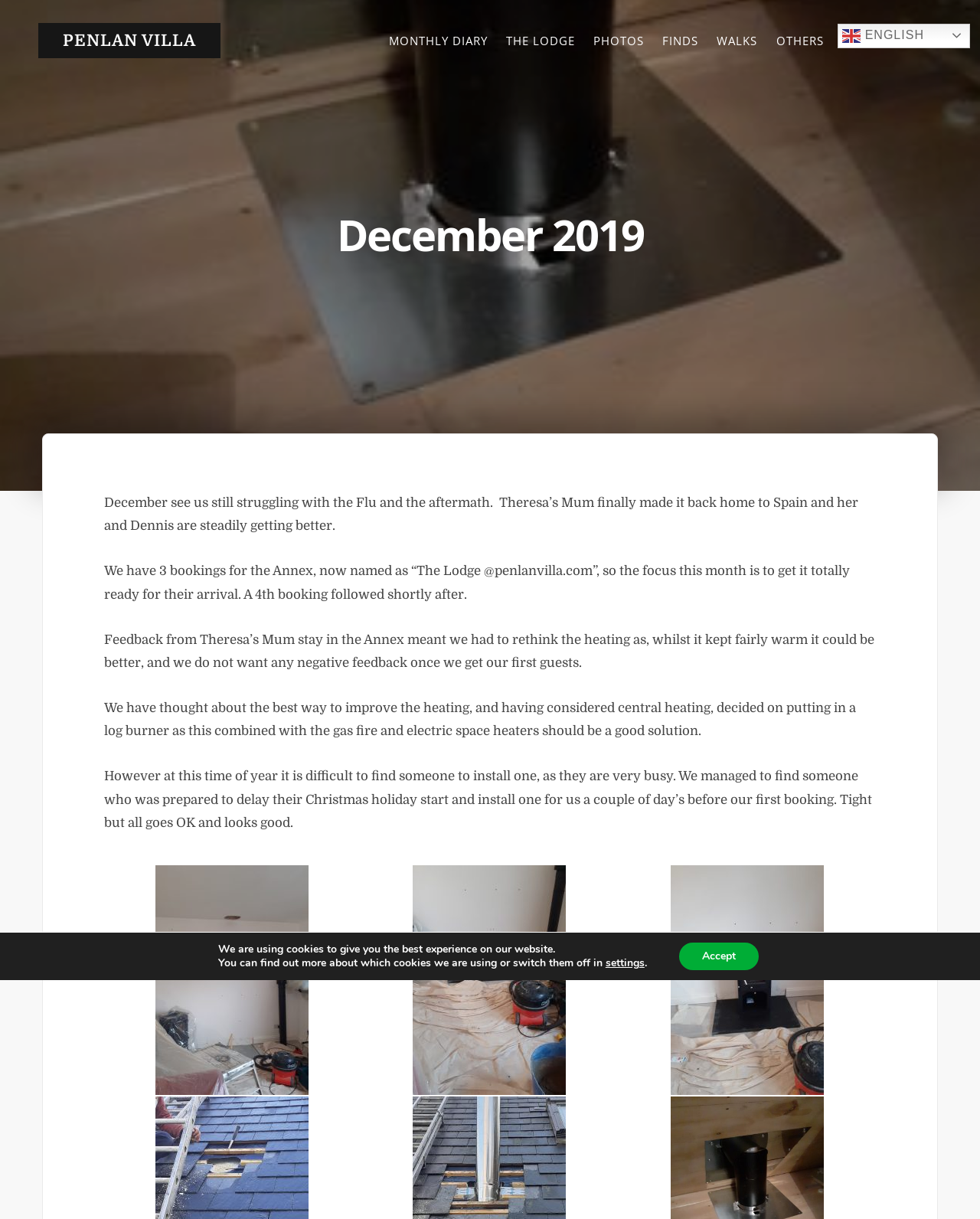Locate the bounding box coordinates of the area where you should click to accomplish the instruction: "View the 'PHOTOS' page".

[0.6, 0.019, 0.663, 0.047]